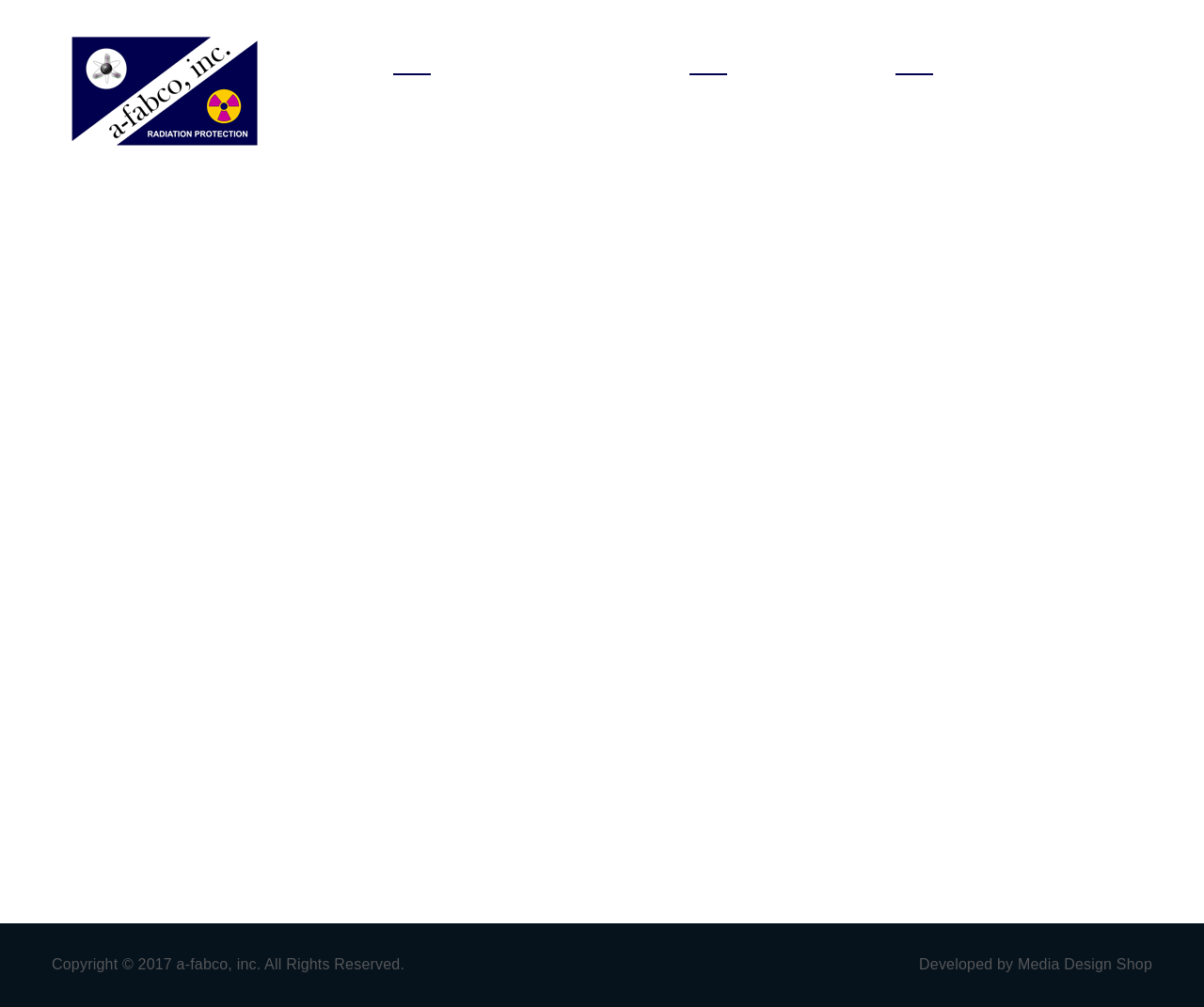What is the phone number?
Could you answer the question with a detailed and thorough explanation?

The phone number can be found in the 'Contact Us' section, where it is written as 'PHONE 1 (800) 330-5323'.